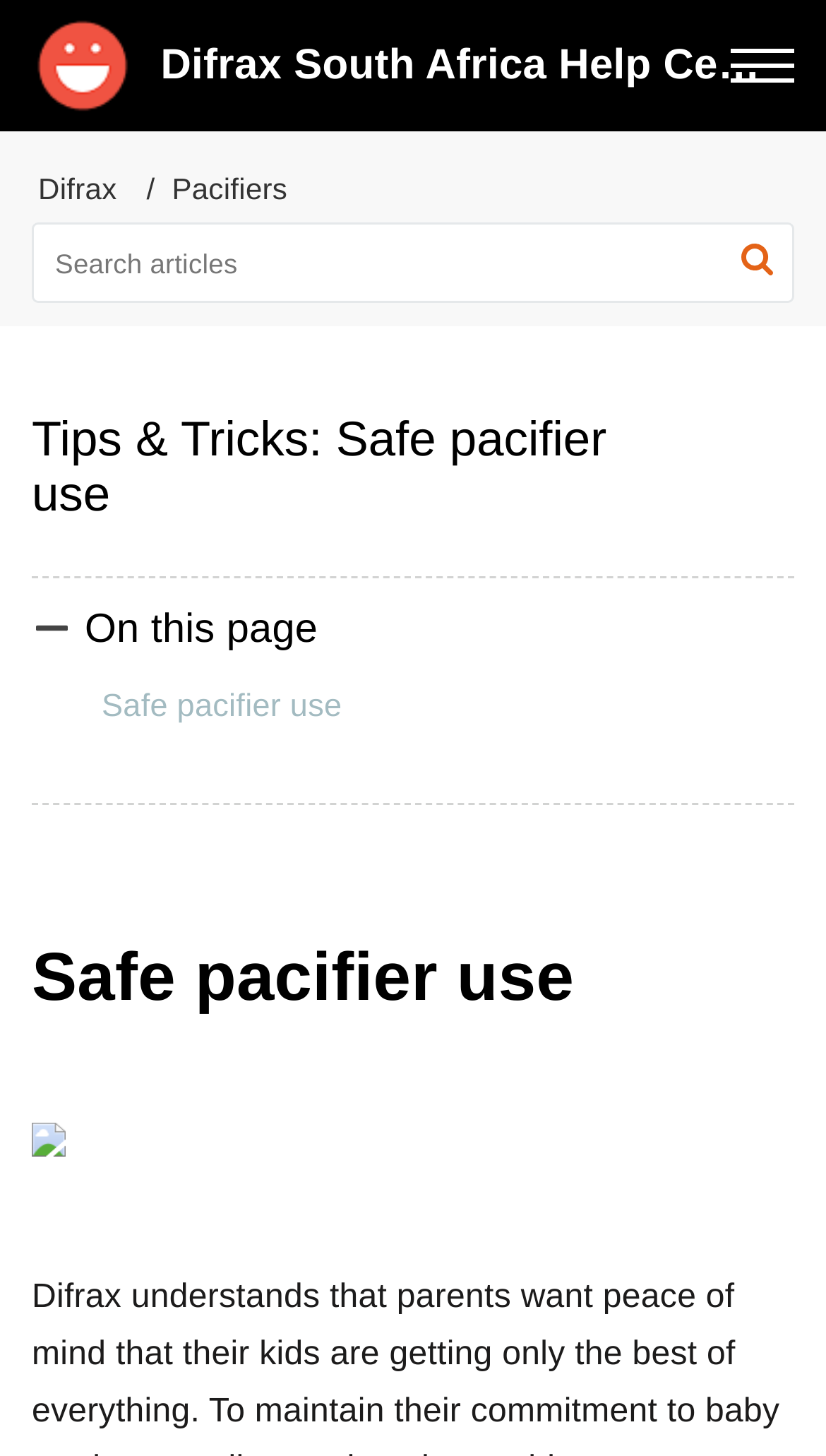Analyze the image and answer the question with as much detail as possible: 
How many images are on the webpage?

I counted the number of image elements on the webpage, which are the Difrax South Africa Help Centre home image, the image in the search button, the image in the tips and tricks section, and the image in the safe pacifier use section, so there are 4 images in total.